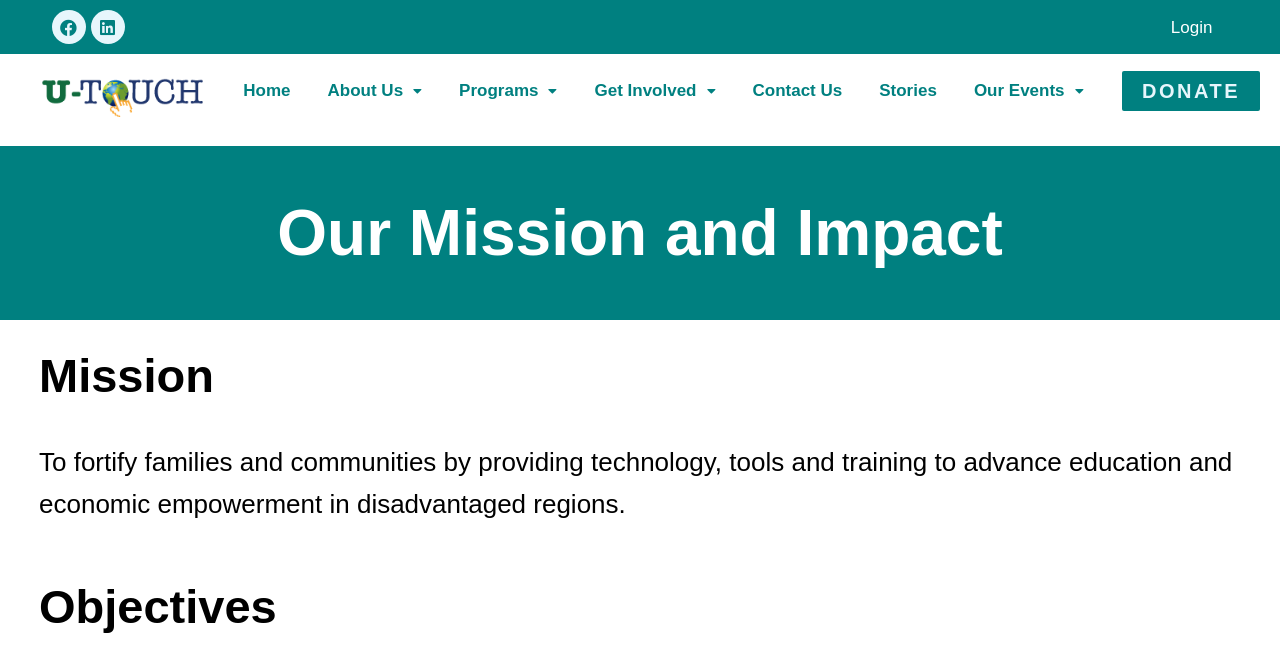Using floating point numbers between 0 and 1, provide the bounding box coordinates in the format (top-left x, top-left y, bottom-right x, bottom-right y). Locate the UI element described here: Contact Us

[0.579, 0.082, 0.667, 0.192]